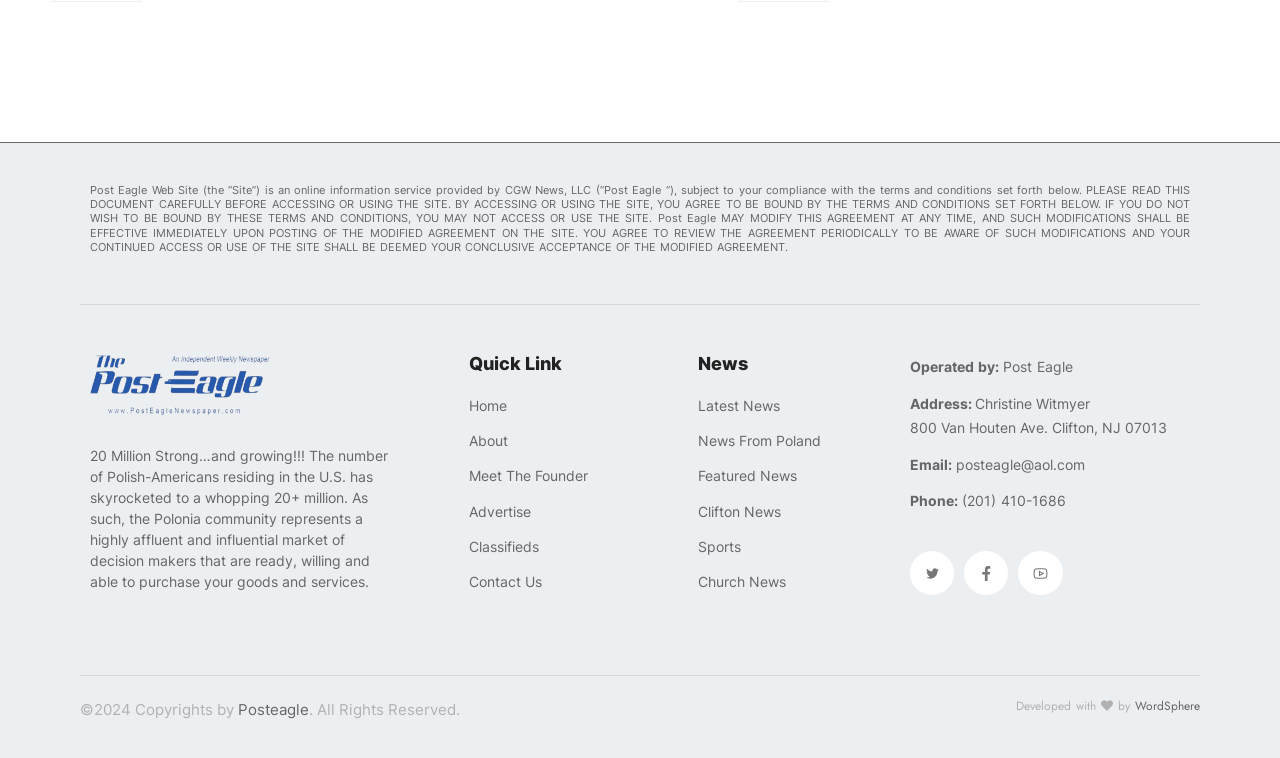Kindly determine the bounding box coordinates for the clickable area to achieve the given instruction: "Visit the 'About' page".

[0.366, 0.565, 0.53, 0.598]